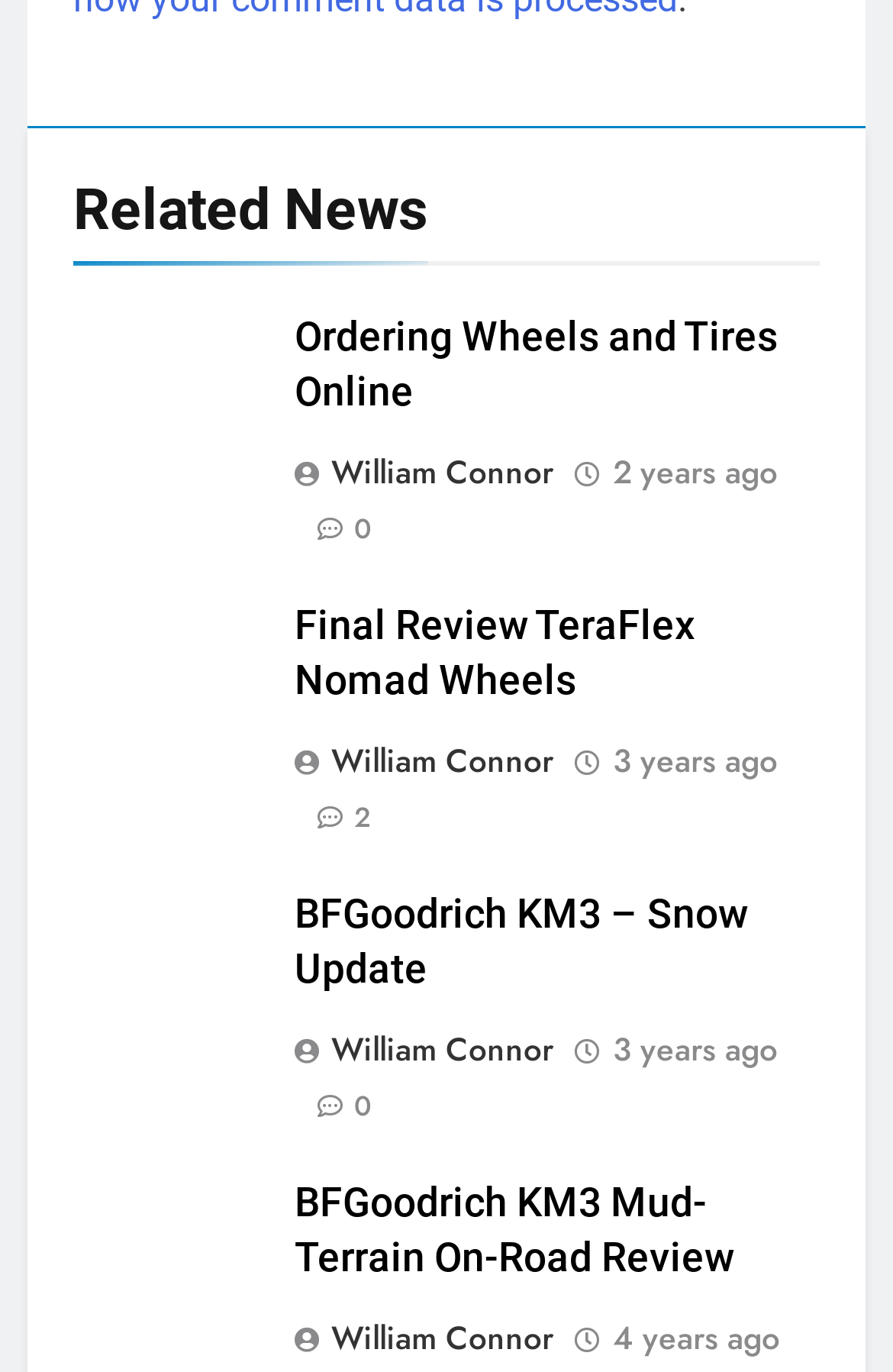Extract the bounding box coordinates for the described element: "0". The coordinates should be represented as four float numbers between 0 and 1: [left, top, right, bottom].

[0.329, 0.367, 0.417, 0.399]